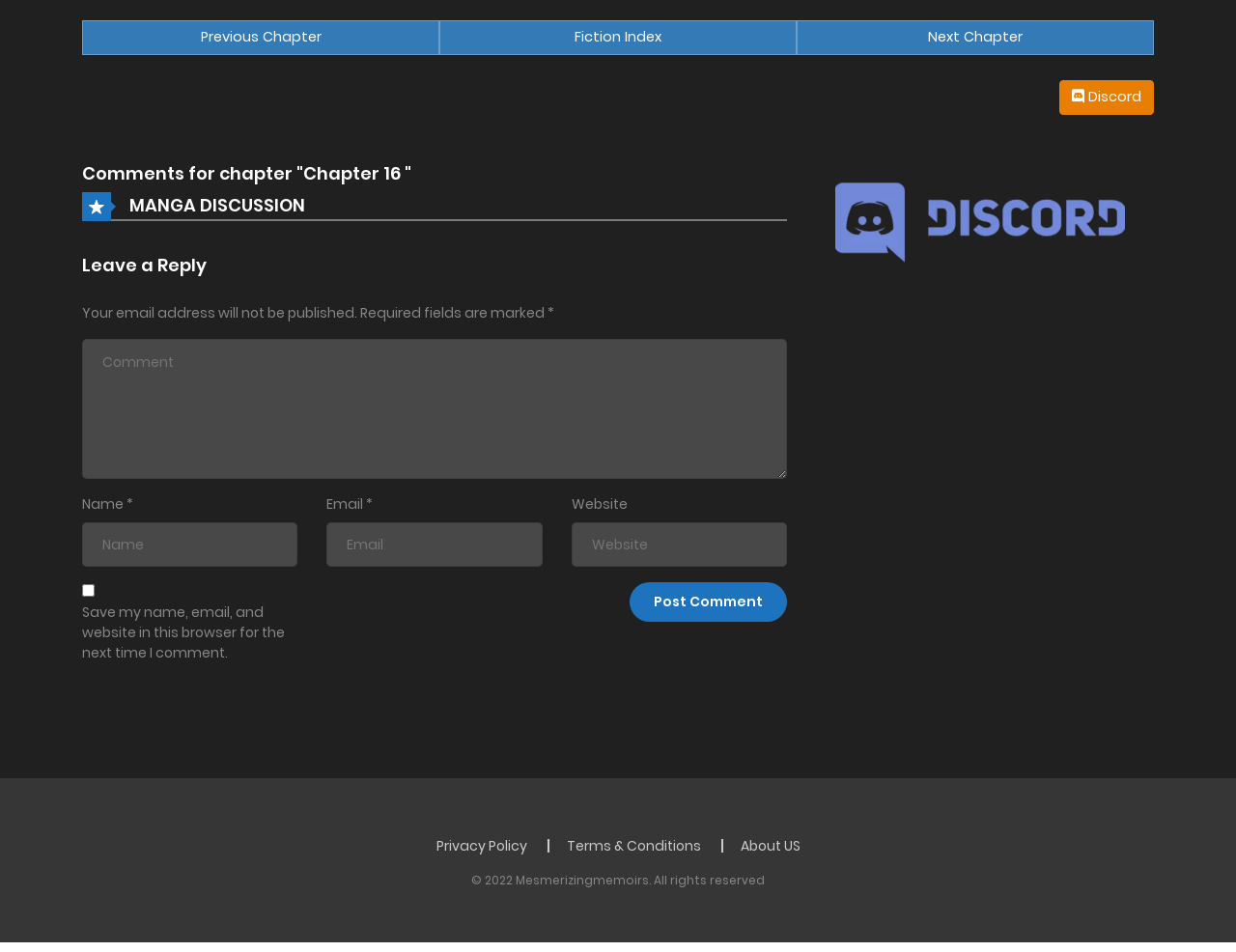Please locate the UI element described by "parent_node: Website name="url" placeholder="Website"" and provide its bounding box coordinates.

[0.462, 0.549, 0.637, 0.596]